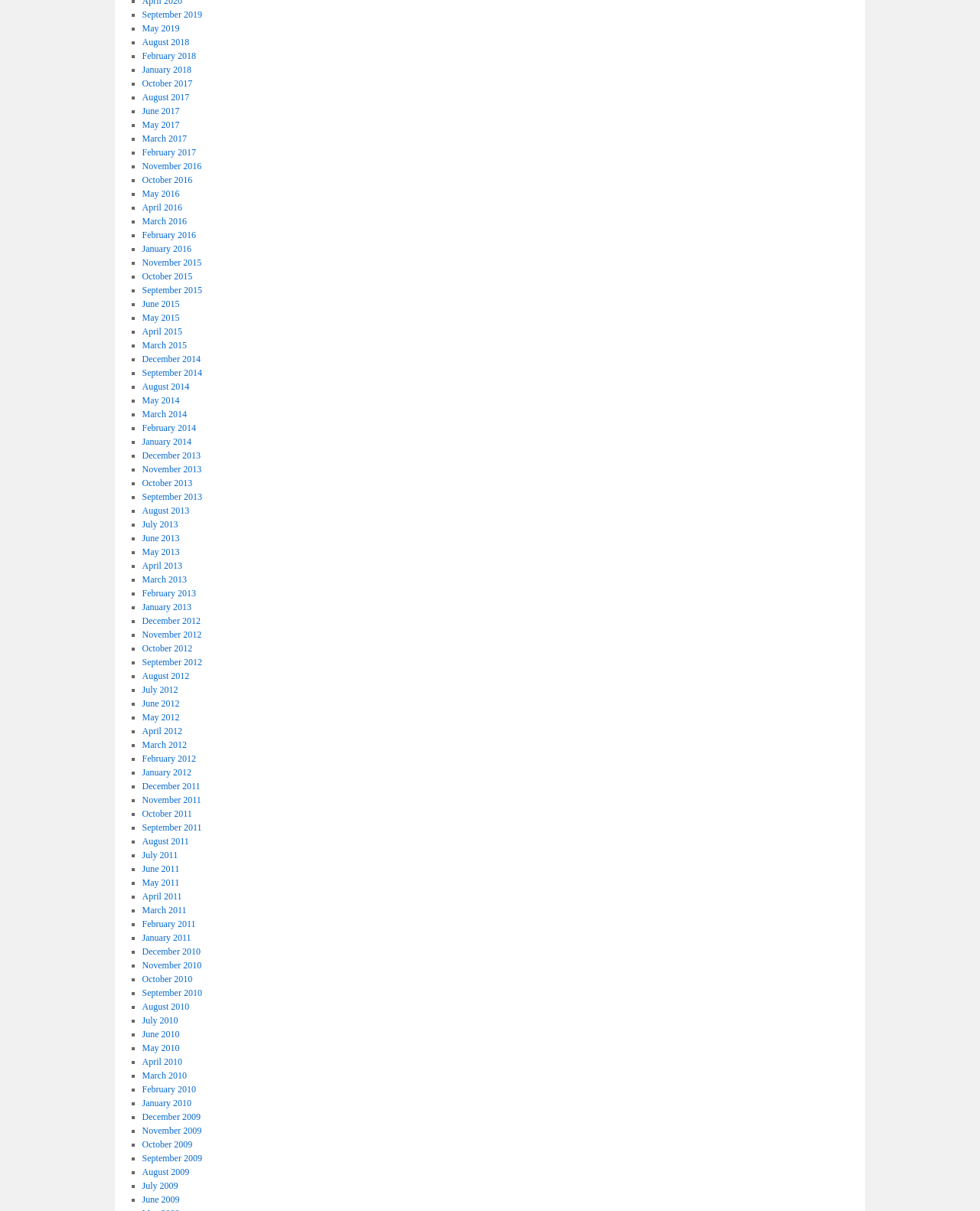Determine the bounding box coordinates for the clickable element required to fulfill the instruction: "Read February 2018". Provide the coordinates as four float numbers between 0 and 1, i.e., [left, top, right, bottom].

[0.145, 0.042, 0.2, 0.051]